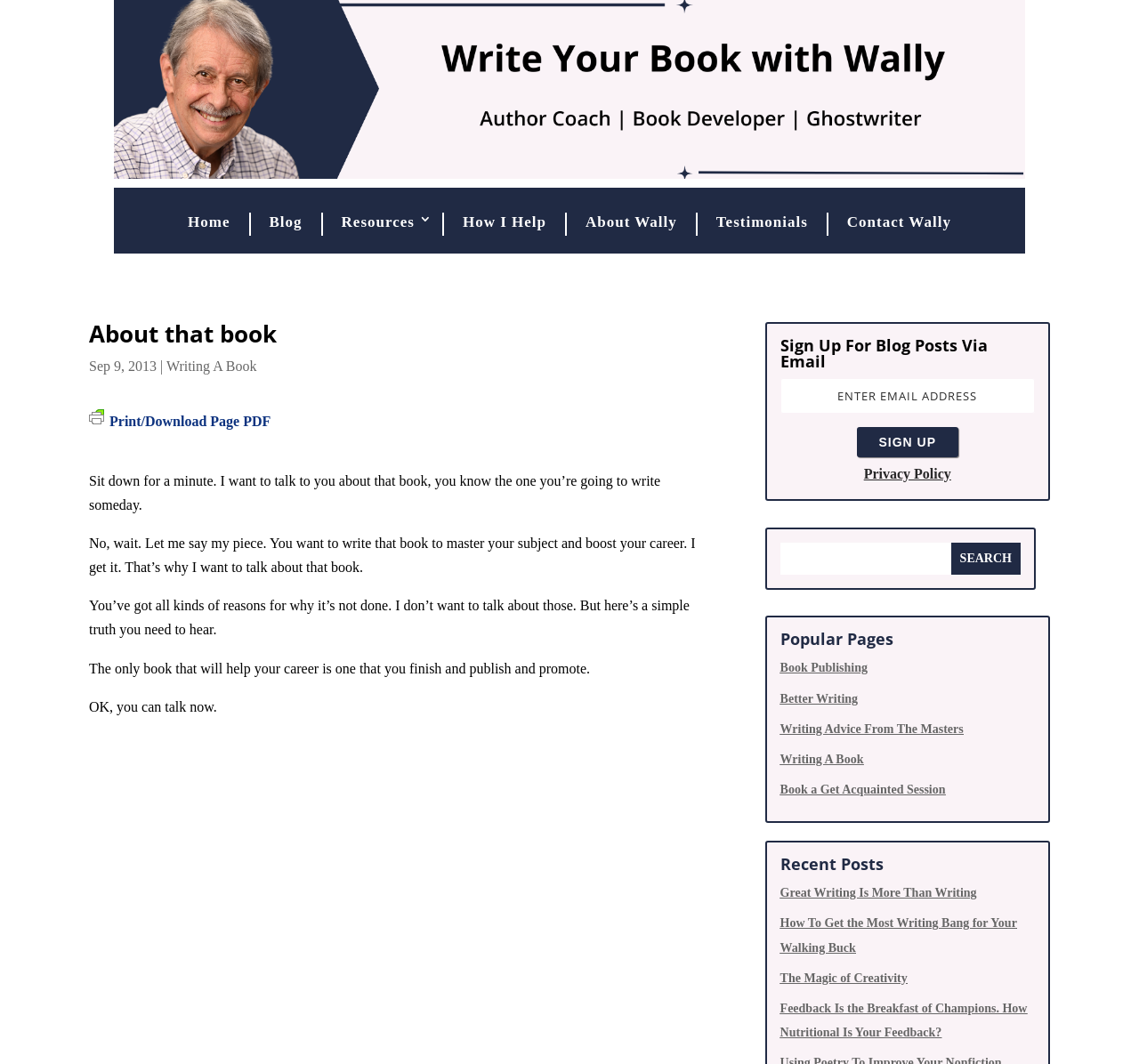Specify the bounding box coordinates (top-left x, top-left y, bottom-right x, bottom-right y) of the UI element in the screenshot that matches this description: Contact Wally

[0.736, 0.2, 0.843, 0.222]